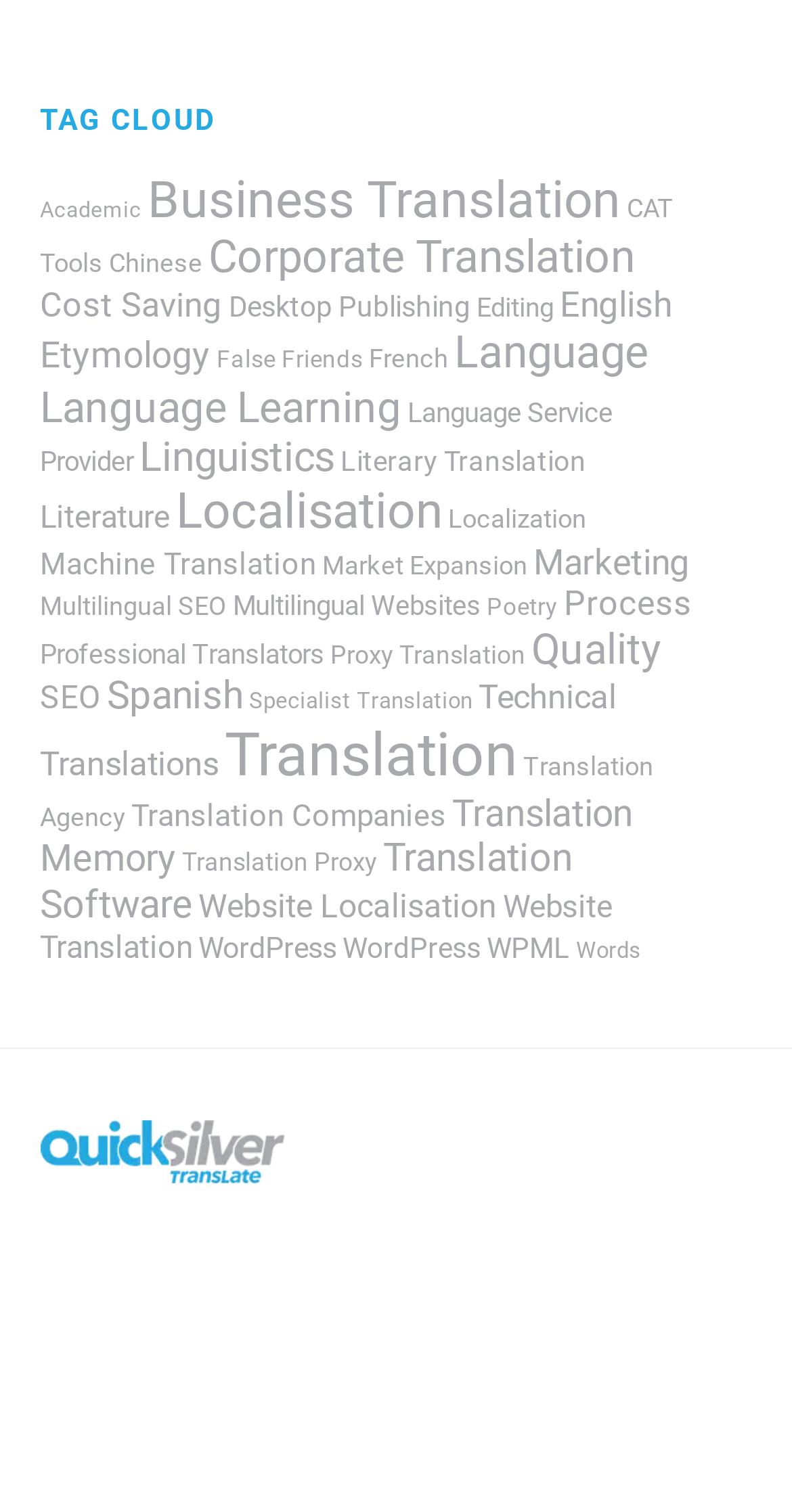What is the title of the tag cloud?
Give a detailed and exhaustive answer to the question.

The title of the tag cloud is 'TAG CLOUD' which is indicated by the heading element with the text 'TAG CLOUD' at the top of the webpage.